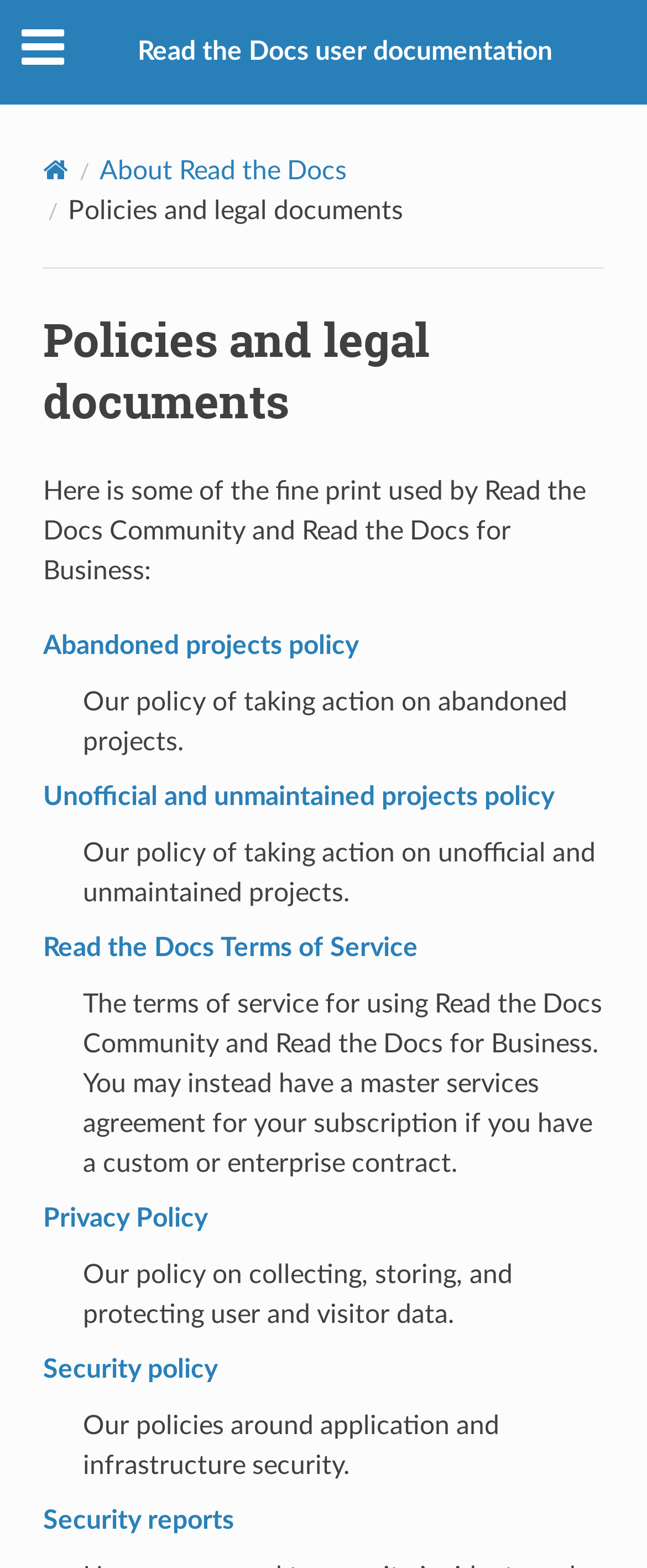Please predict the bounding box coordinates of the element's region where a click is necessary to complete the following instruction: "Read the Terms of Service". The coordinates should be represented by four float numbers between 0 and 1, i.e., [left, top, right, bottom].

[0.066, 0.596, 0.646, 0.613]